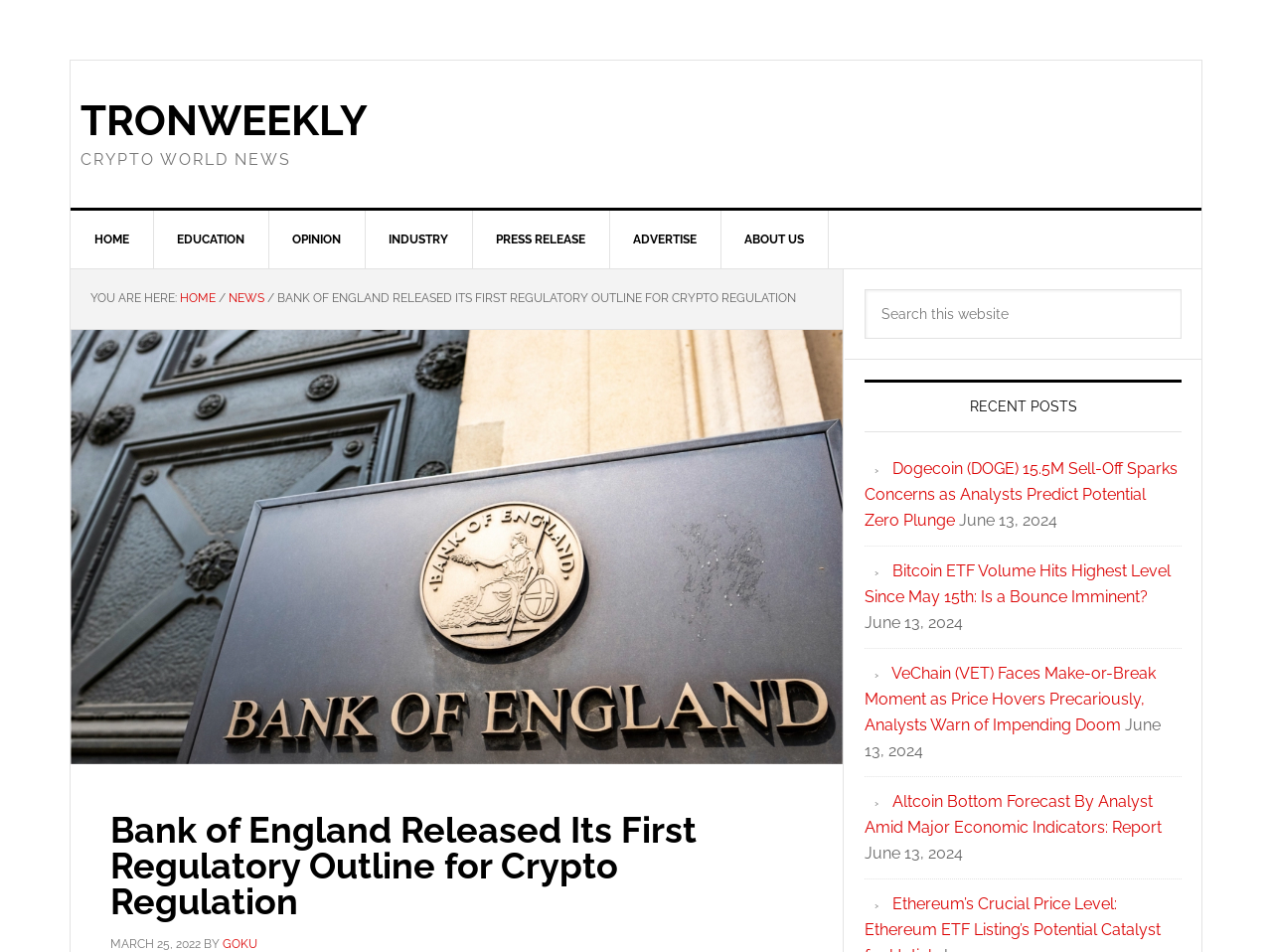Based on the provided description, "Home", find the bounding box of the corresponding UI element in the screenshot.

[0.141, 0.306, 0.17, 0.32]